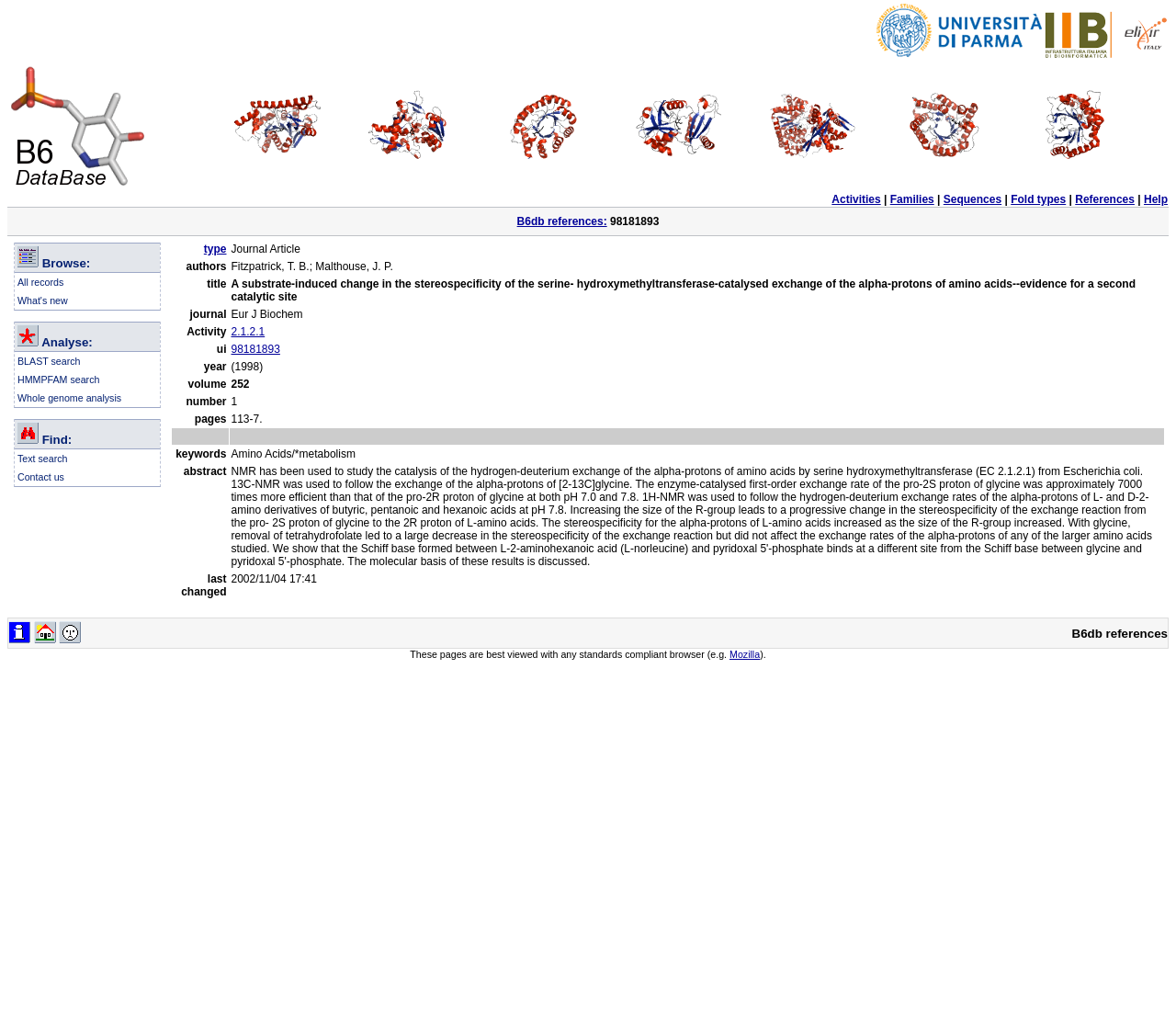Locate the bounding box coordinates of the region to be clicked to comply with the following instruction: "Check the next page". The coordinates must be four float numbers between 0 and 1, in the form [left, top, right, bottom].

None